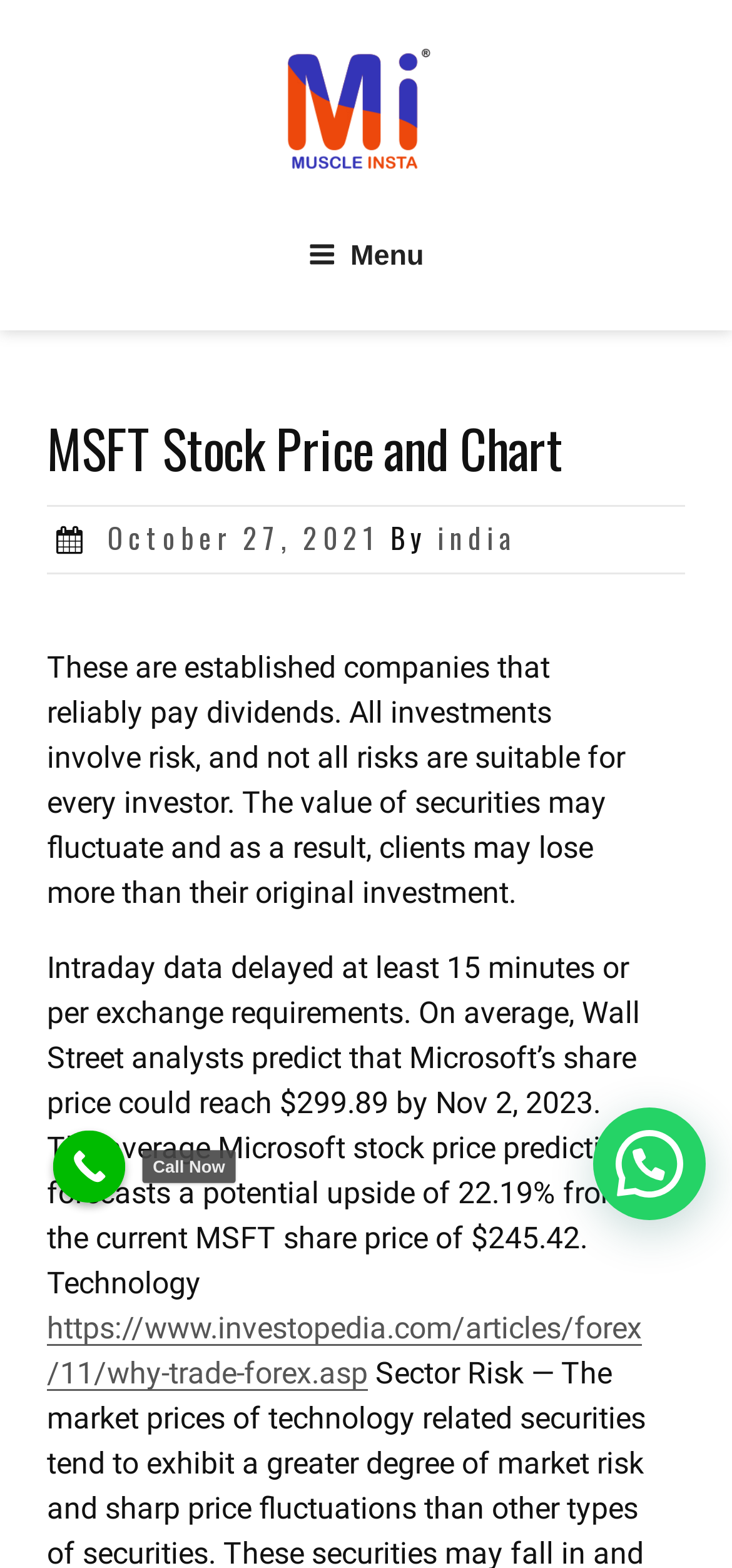Give an in-depth explanation of the webpage layout and content.

The webpage is about MSFT stock price and chart, with the title "MSFT Stock Price and Chart – Muscle Insta" at the top. Below the title, there is a link to "Muscle Insta" accompanied by an image with the same name. 

On the top right, there is a navigation menu labeled "Top Menu" with a button to expand or collapse it. When expanded, the menu displays a header section with the main title "MSFT Stock Price and Chart" and some metadata, including the posting date "October 27, 2021", and the author "india". 

Below the header section, there are two blocks of text. The first block provides a disclaimer about investments, warning that they involve risk and may result in losses. The second block discusses Microsoft's share price, citing a prediction from Wall Street analysts that it could reach $299.89 by November 2, 2023, and providing some context about the technology sector.

At the bottom left, there is a call-to-action link labeled "Call Now".